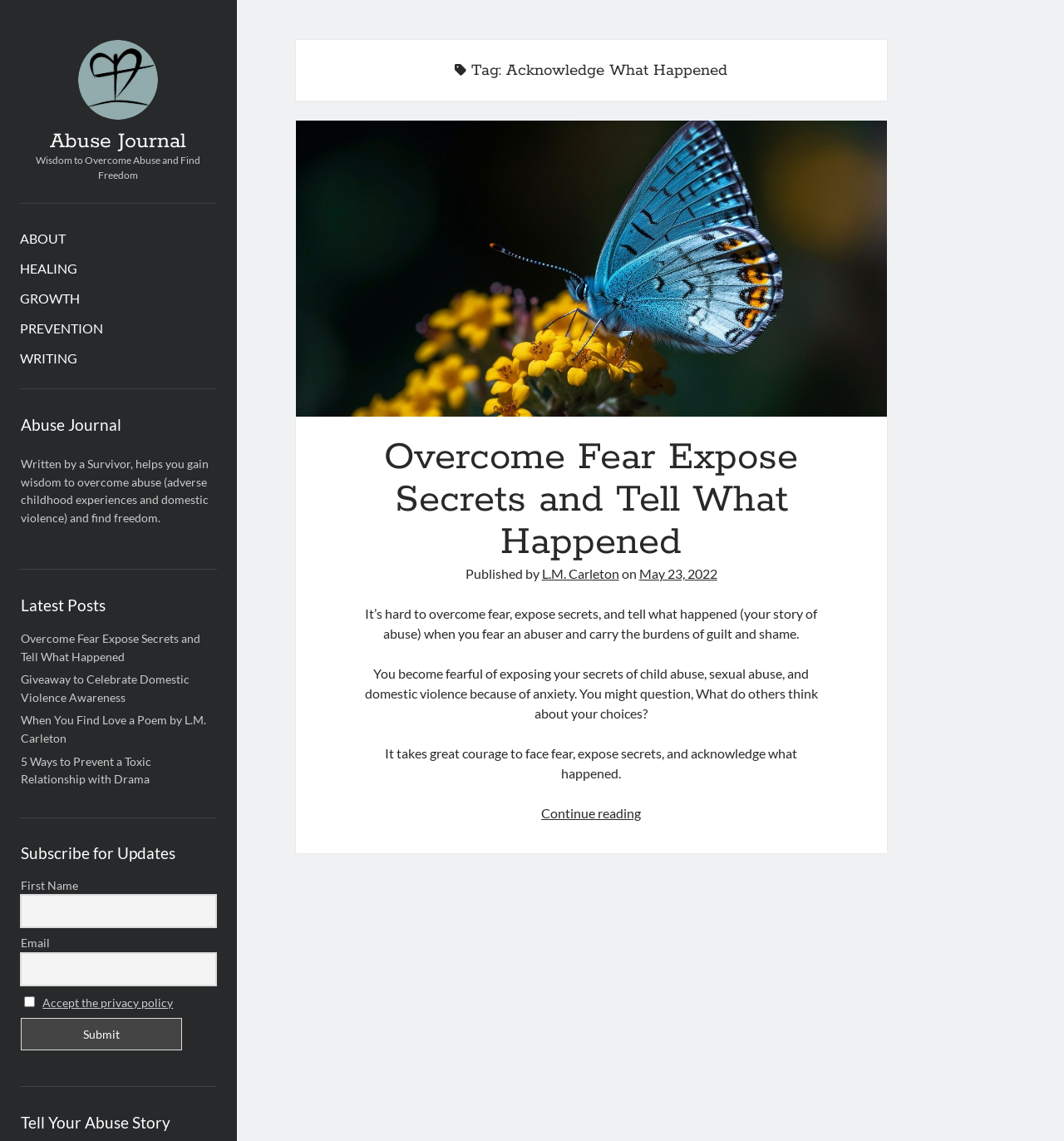Using the information in the image, could you please answer the following question in detail:
What is the topic of the latest post?

The latest post on the website is titled 'Overcome Fear Expose Secrets and Tell What Happened', which suggests that the topic is about finding the courage to share one's story of abuse.